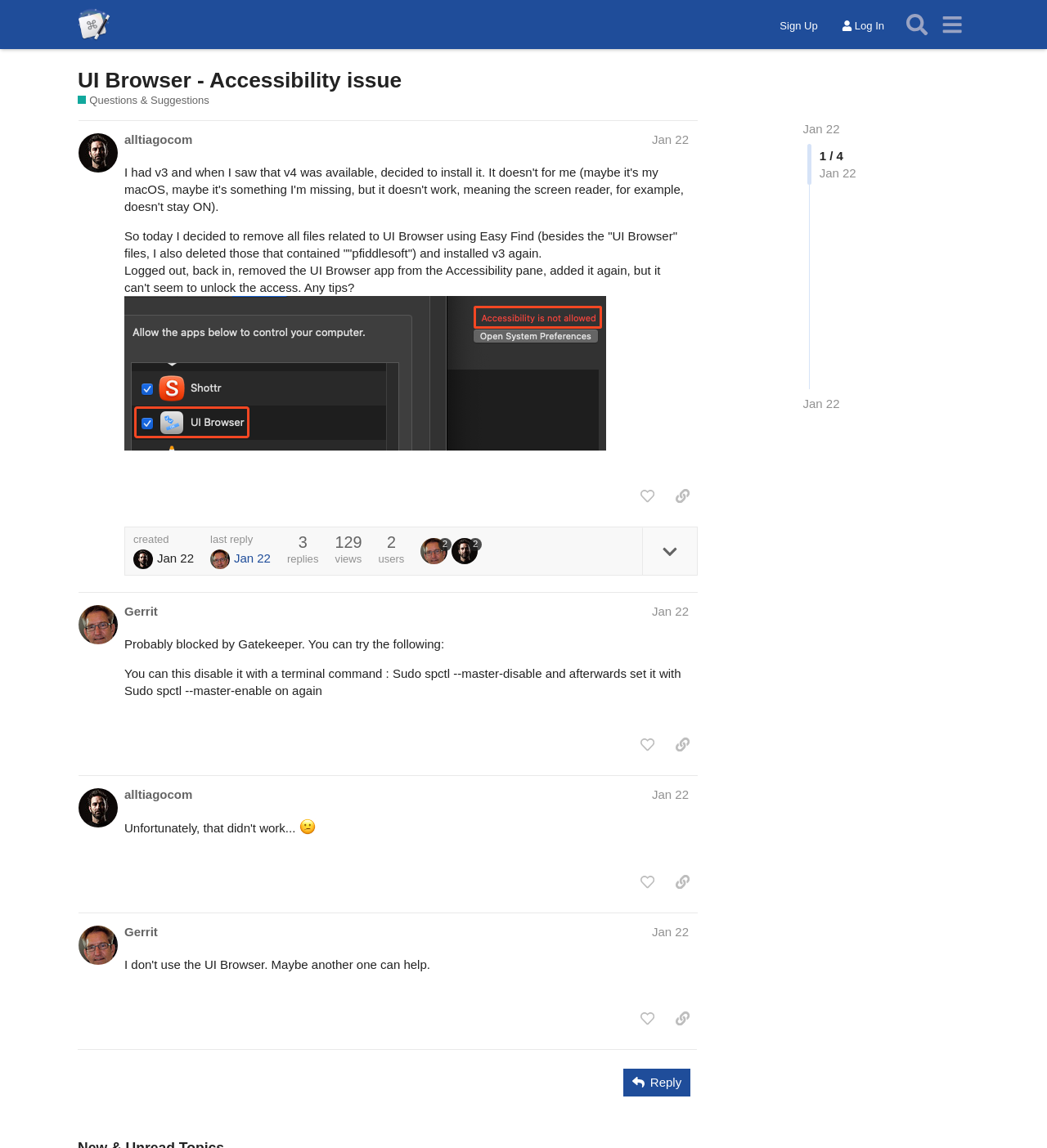Reply to the question with a single word or phrase:
How many replies are there in total?

129